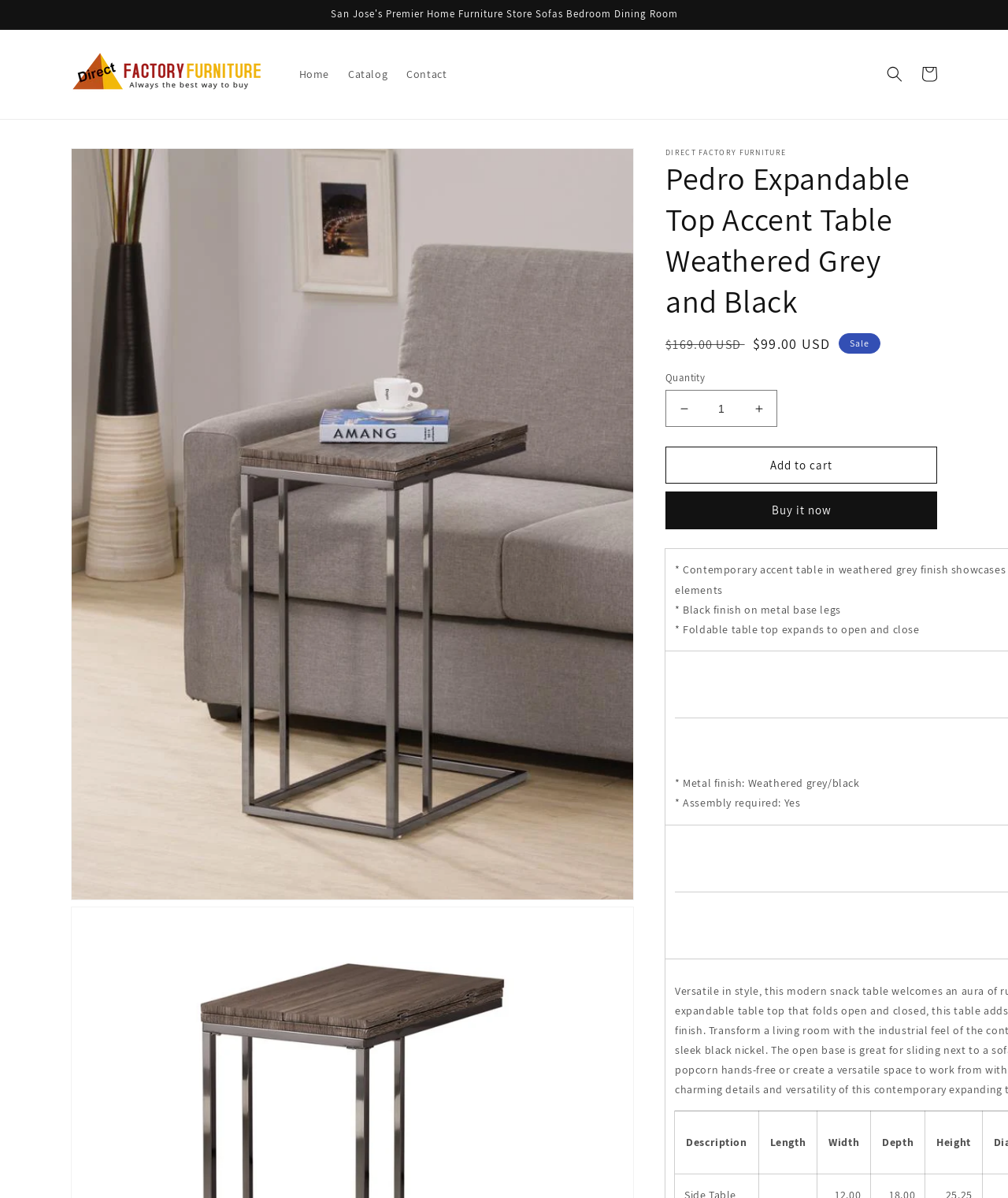Find the bounding box coordinates for the UI element whose description is: "Skip to product information". The coordinates should be four float numbers between 0 and 1, in the format [left, top, right, bottom].

[0.07, 0.123, 0.165, 0.154]